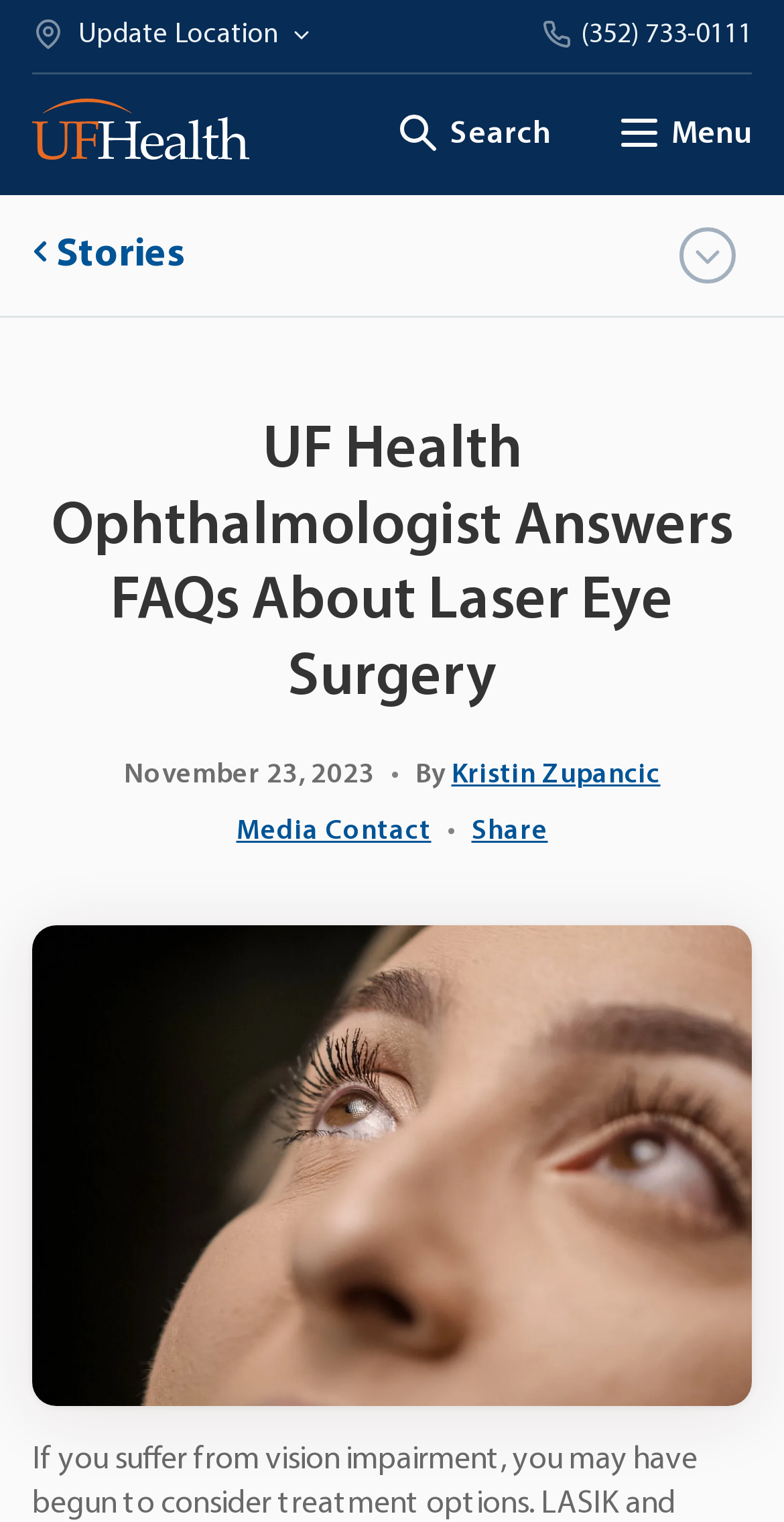Determine the main heading of the webpage and generate its text.

UF Health Ophthalmologist Answers FAQs About Laser Eye Surgery